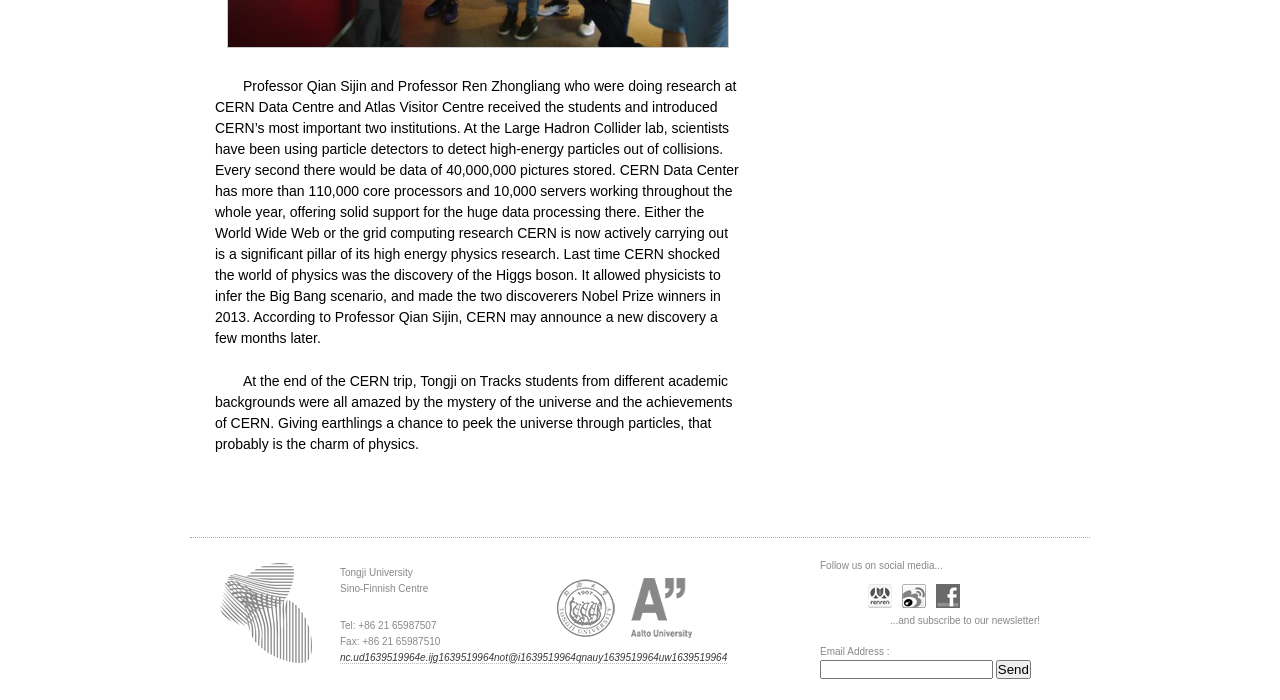How many core processors does CERN Data Center have?
Refer to the screenshot and answer in one word or phrase.

110,000